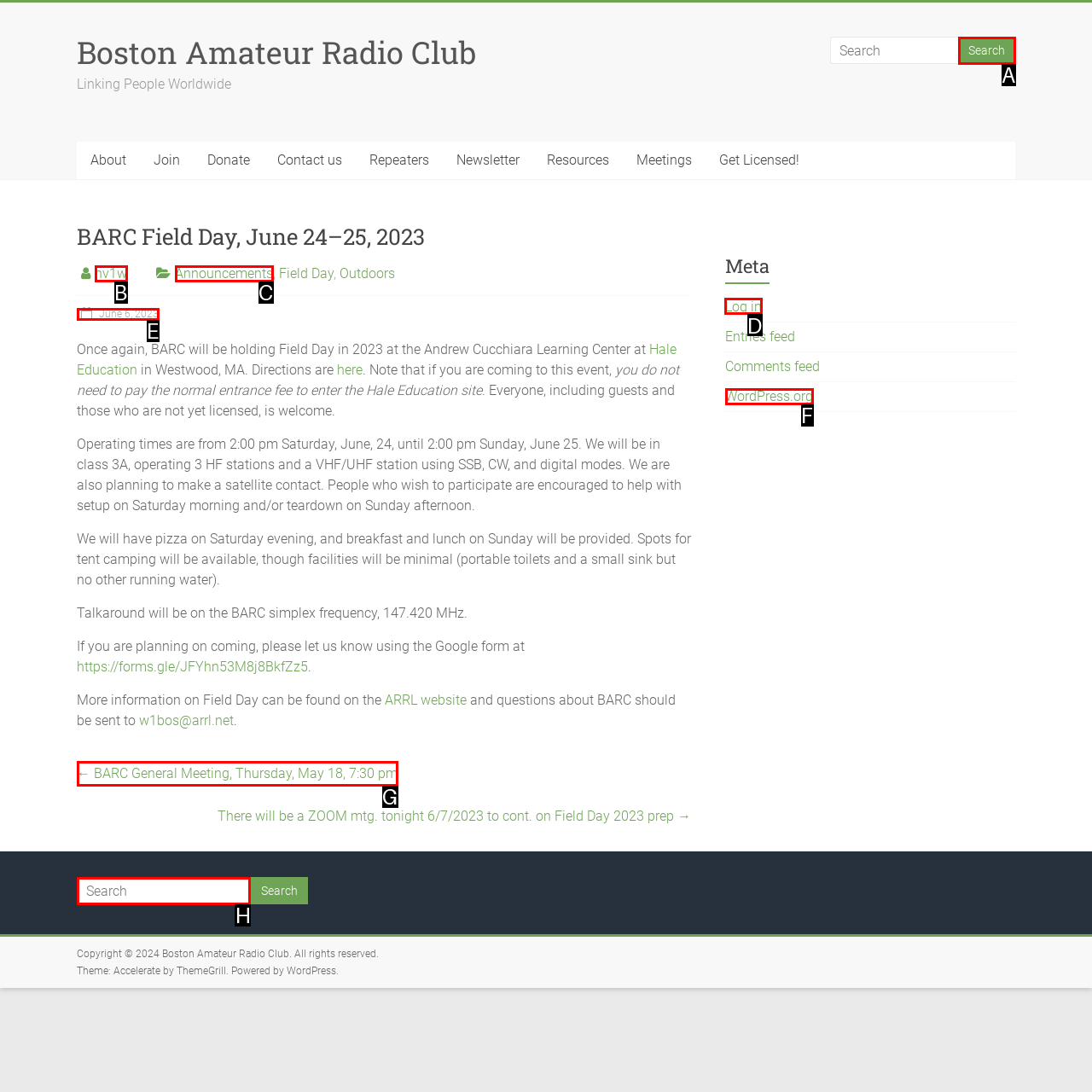Pick the HTML element that should be clicked to execute the task: Log in to the website
Respond with the letter corresponding to the correct choice.

D